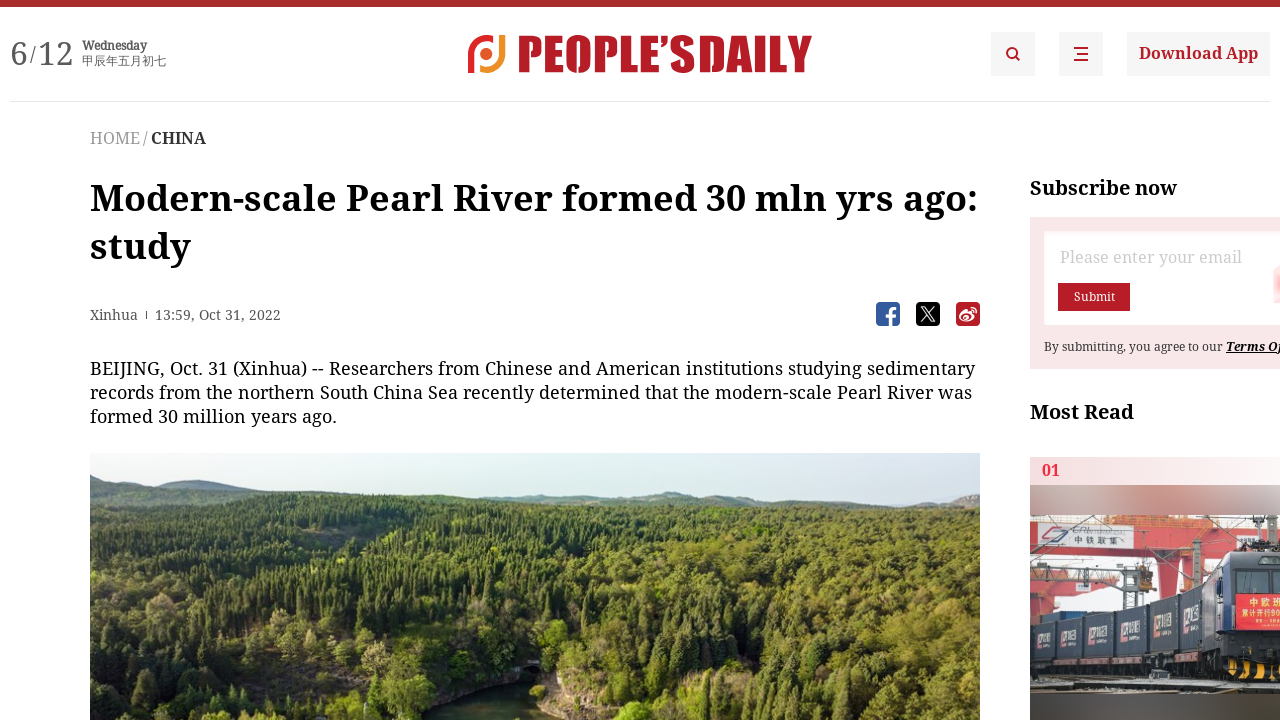Using the provided description: "Download App", find the bounding box coordinates of the corresponding UI element. The output should be four float numbers between 0 and 1, in the format [left, top, right, bottom].

[0.88, 0.044, 0.992, 0.106]